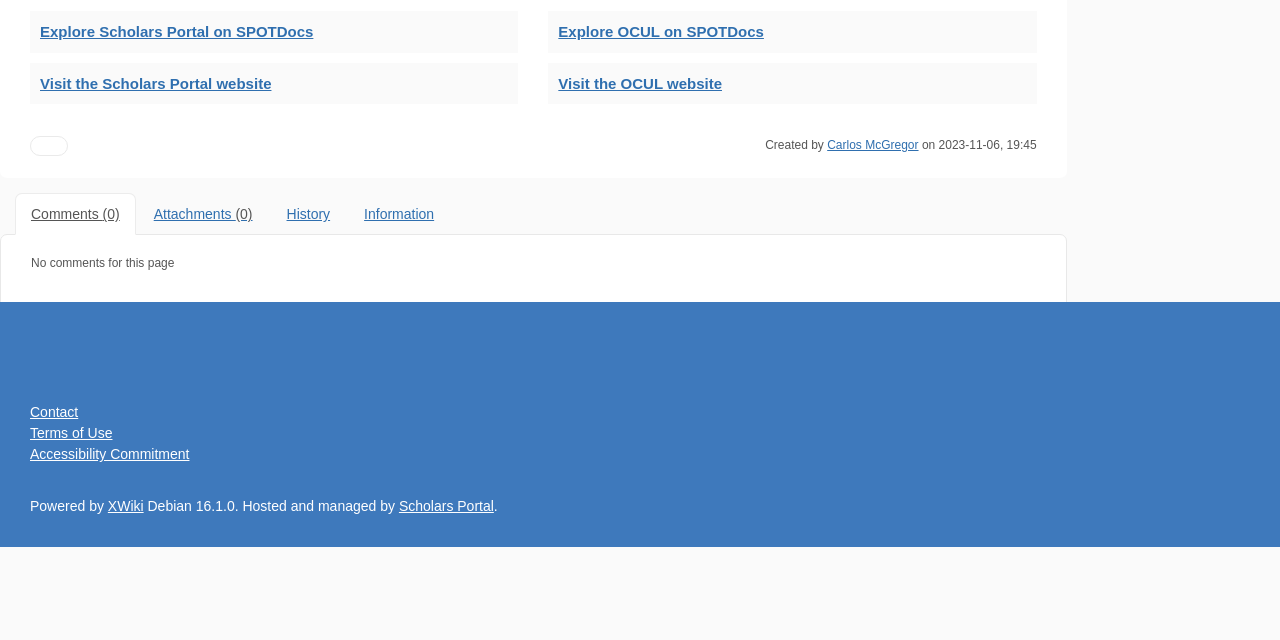Bounding box coordinates are specified in the format (top-left x, top-left y, bottom-right x, bottom-right y). All values are floating point numbers bounded between 0 and 1. Please provide the bounding box coordinate of the region this sentence describes: Visit the OCUL website

[0.428, 0.098, 0.81, 0.163]